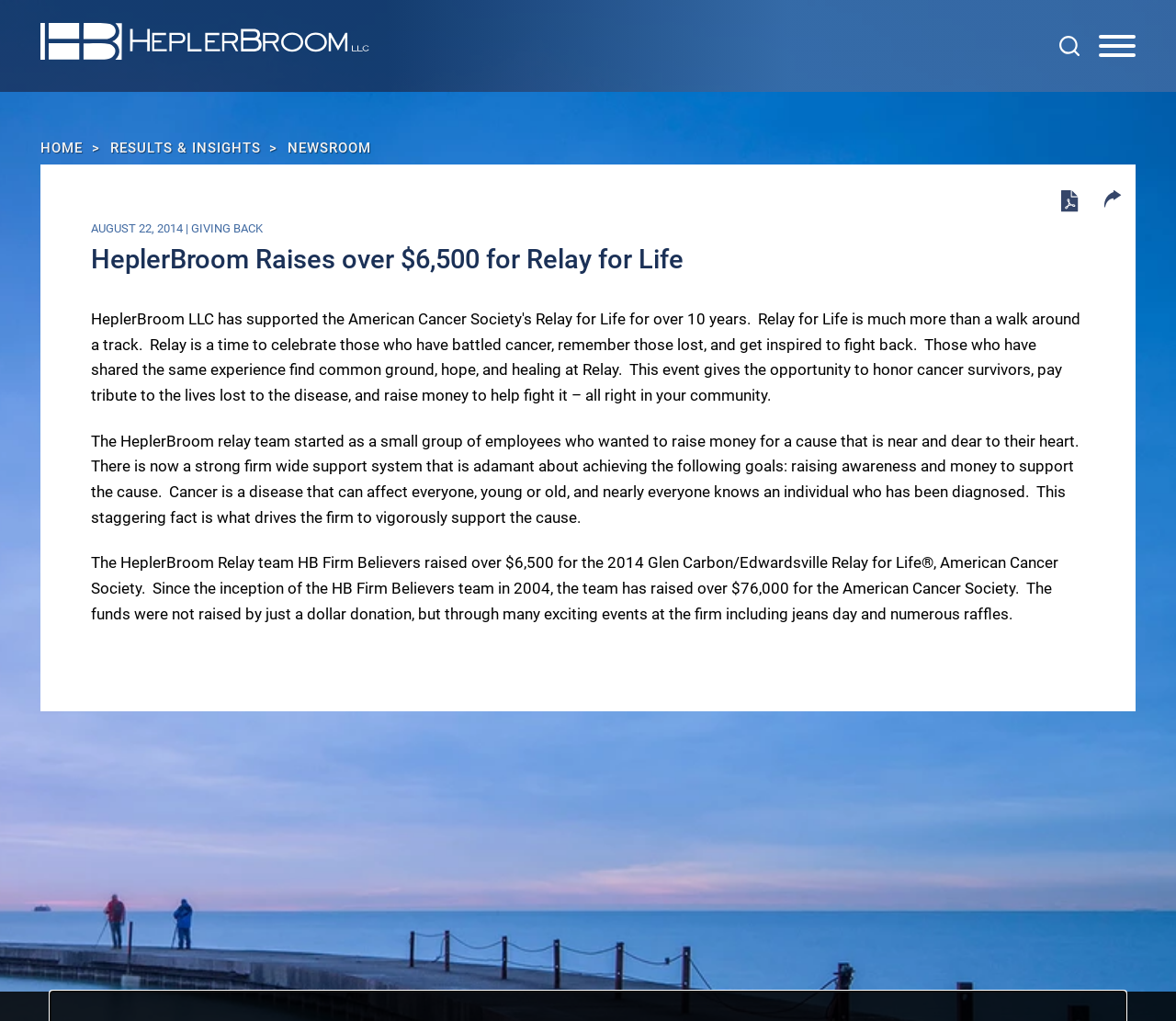Can you provide the bounding box coordinates for the element that should be clicked to implement the instruction: "Open the main menu"?

[0.931, 0.032, 0.969, 0.059]